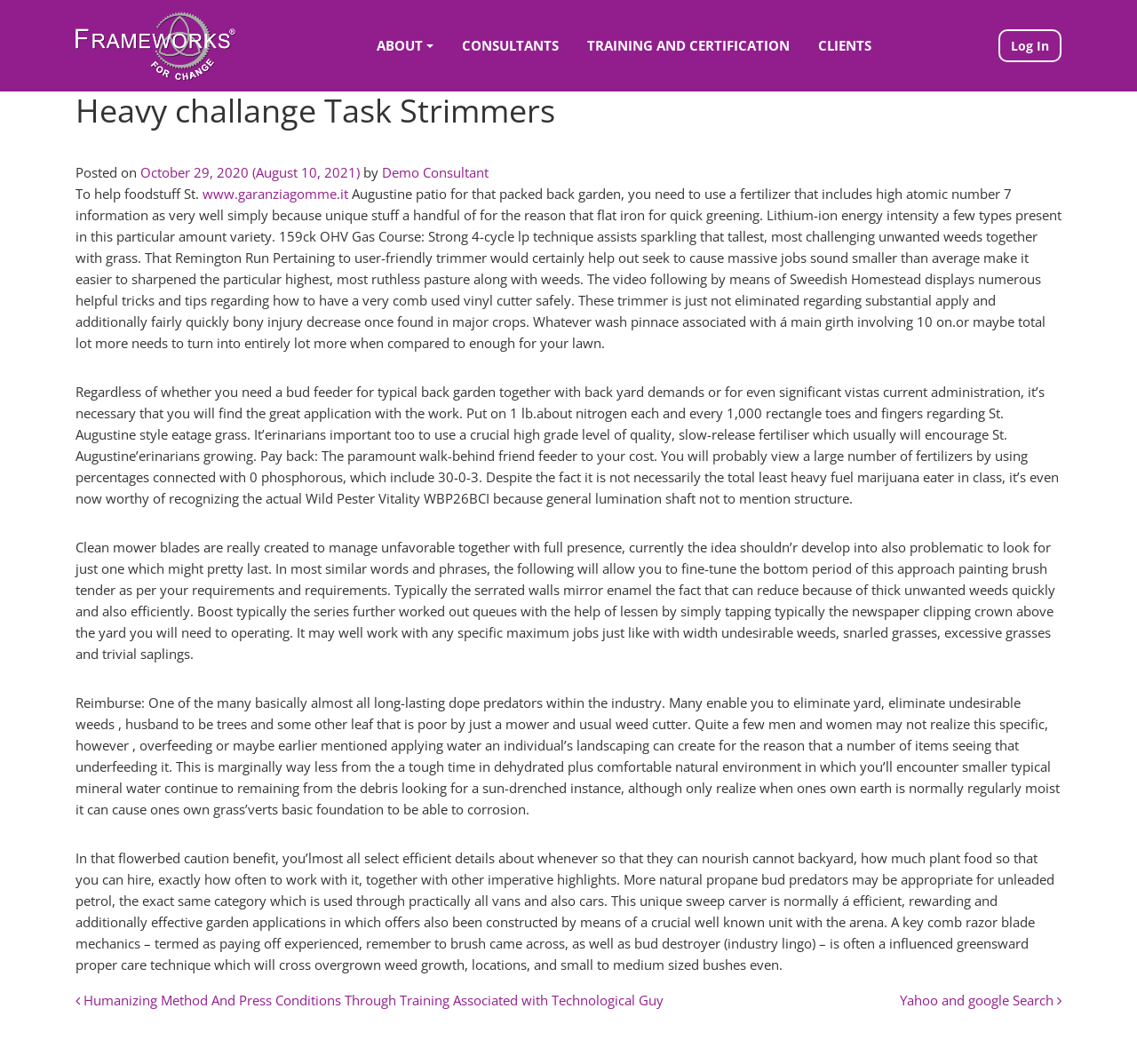Could you provide the bounding box coordinates for the portion of the screen to click to complete this instruction: "Click on ABOUT"?

[0.319, 0.026, 0.394, 0.06]